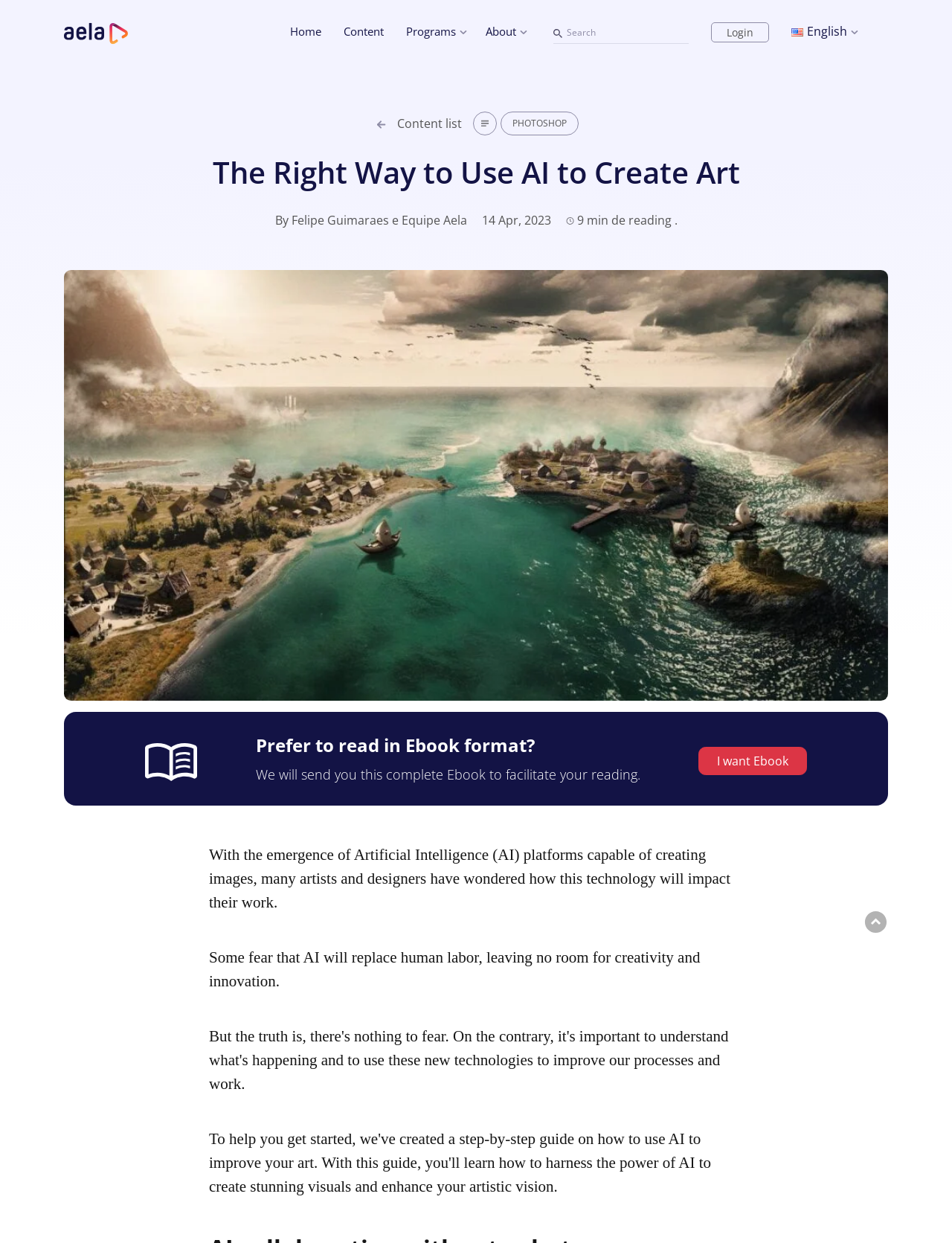Extract the main title from the webpage and generate its text.

The Right Way to Use AI to Create Art